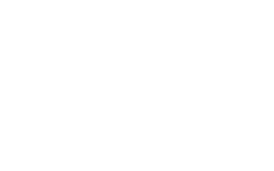What type of yachts does Baikal Yachts Group specialize in?
Look at the image and answer the question using a single word or phrase.

Motor cruise and expedition yachts